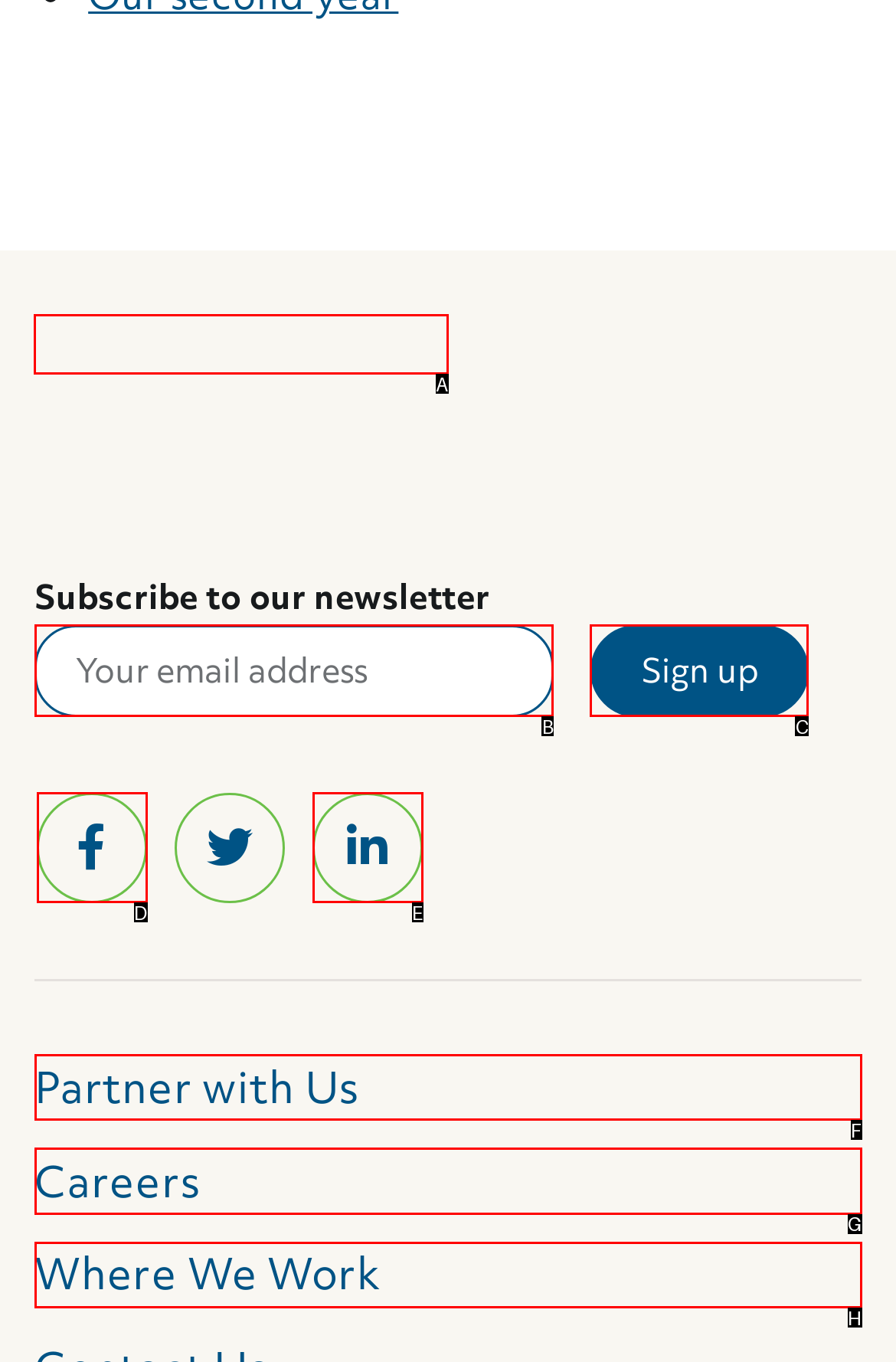Tell me which one HTML element you should click to complete the following task: Click the Population Council logo
Answer with the option's letter from the given choices directly.

A